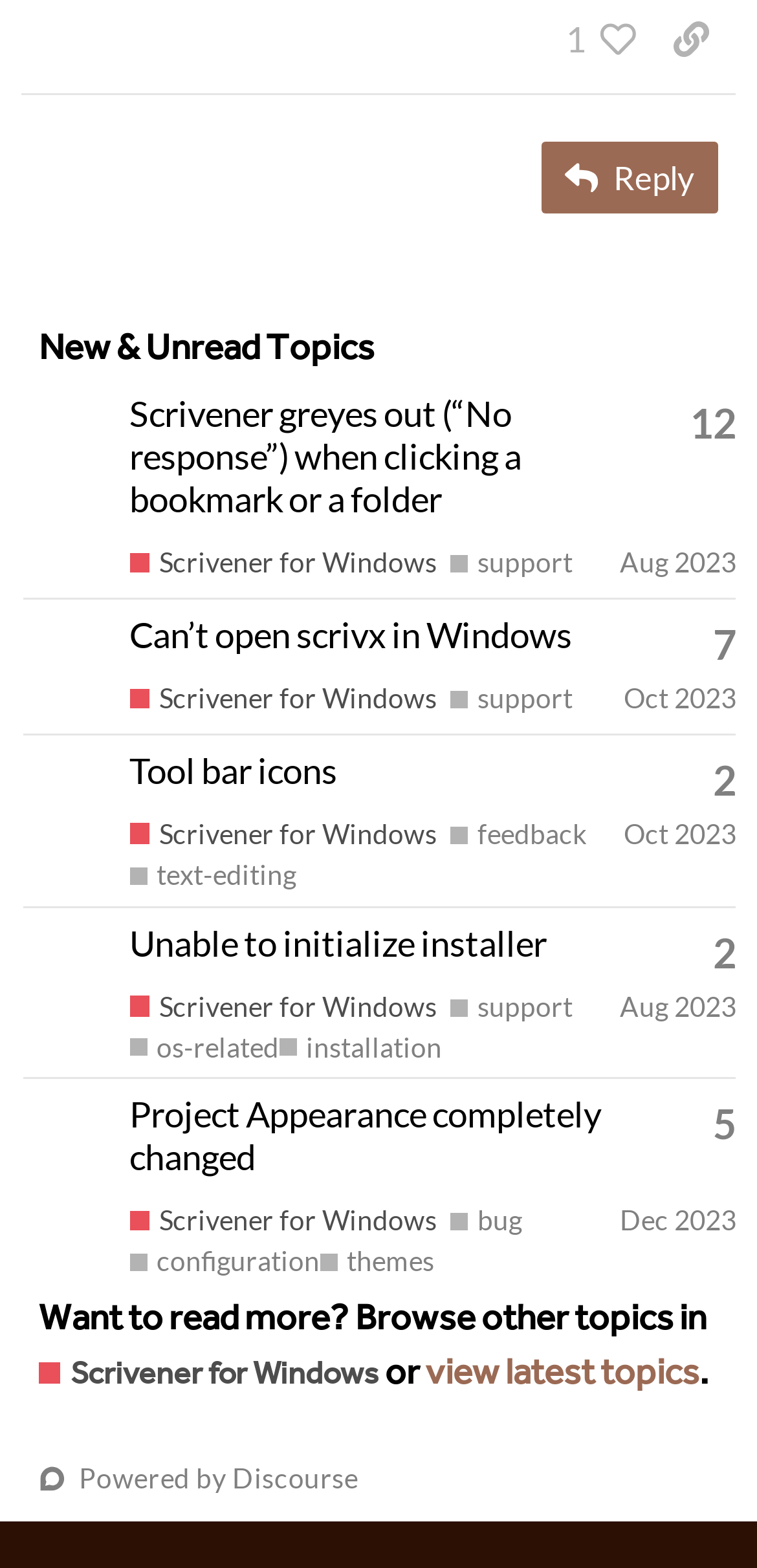Pinpoint the bounding box coordinates of the area that must be clicked to complete this instruction: "Copy a link to this post to clipboard".

[0.854, 0.0, 0.973, 0.049]